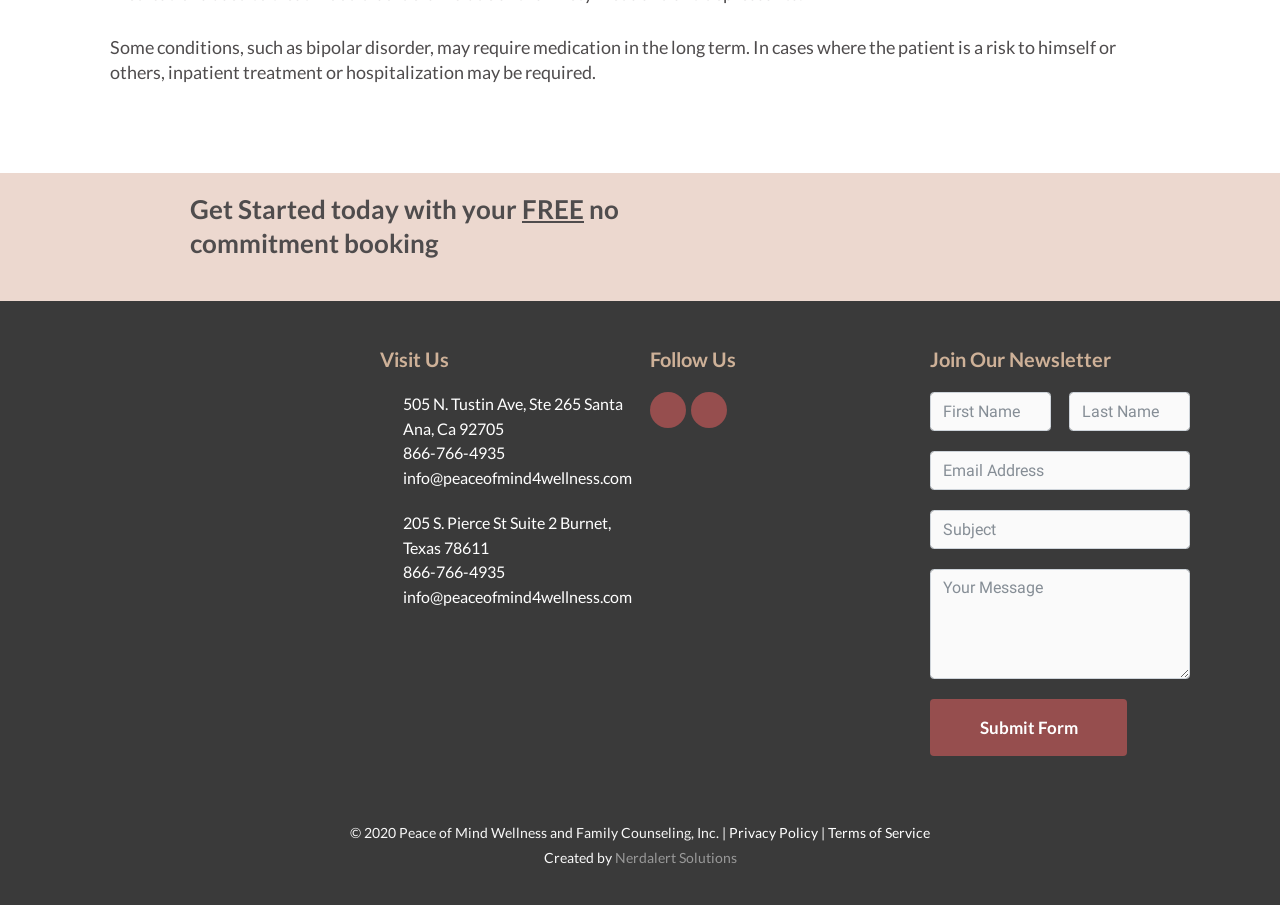How many social media platforms are listed?
From the screenshot, supply a one-word or short-phrase answer.

2